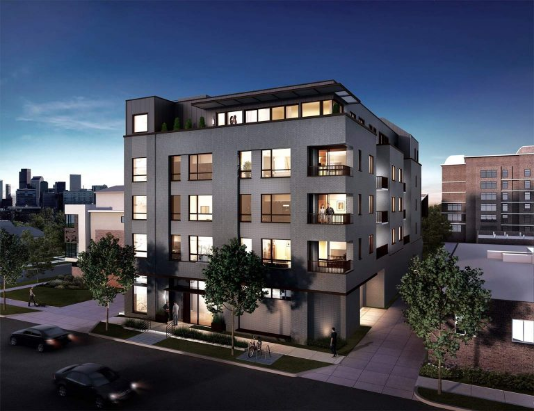Answer succinctly with a single word or phrase:
What is visible in the backdrop of the image?

city skyline